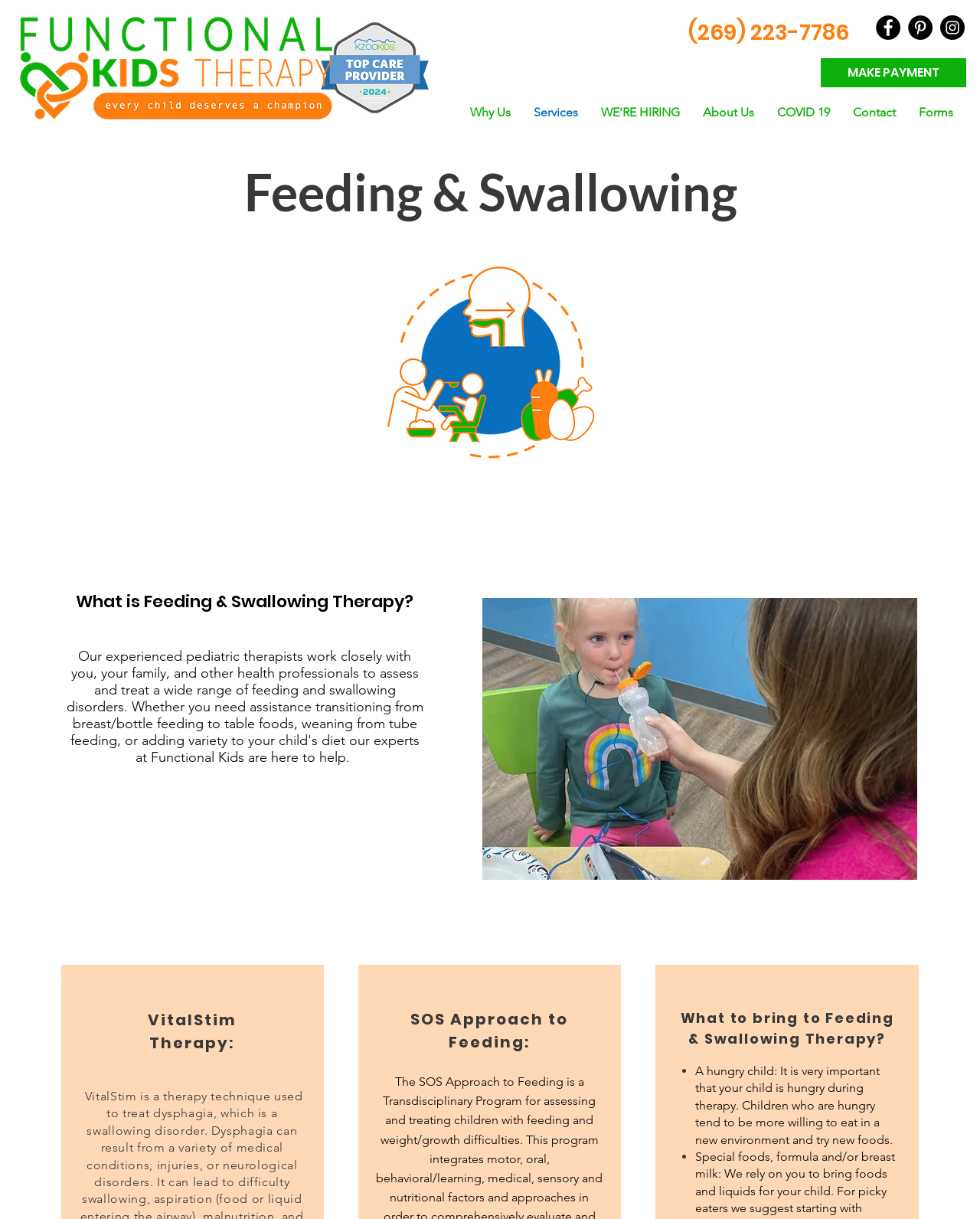Identify the coordinates of the bounding box for the element that must be clicked to accomplish the instruction: "Visit the Facebook page".

[0.894, 0.013, 0.919, 0.033]